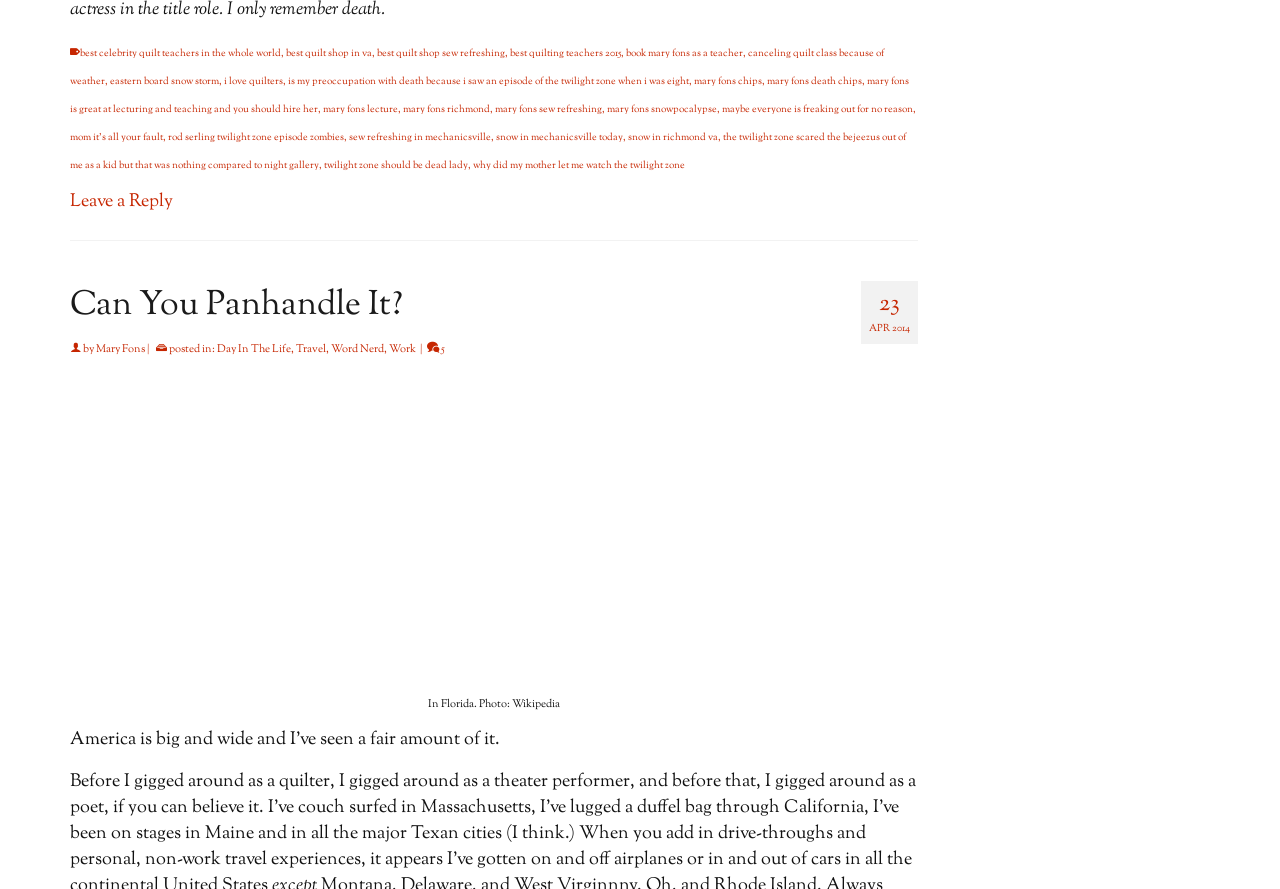Please identify the bounding box coordinates of the element that needs to be clicked to execute the following command: "Click on 'Can You Panhandle It?'". Provide the bounding box using four float numbers between 0 and 1, formatted as [left, top, right, bottom].

[0.055, 0.321, 0.717, 0.366]